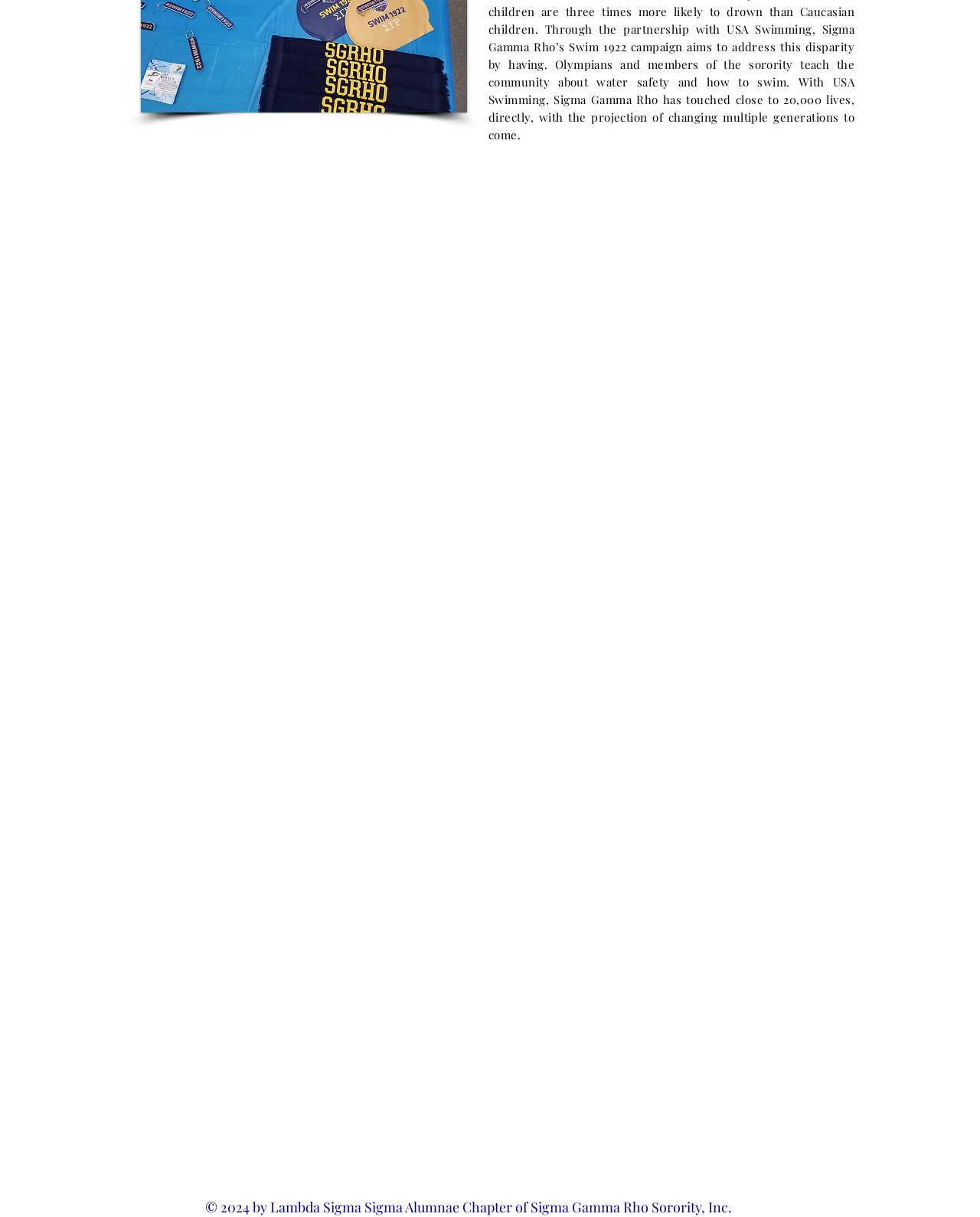Analyze the image and answer the question with as much detail as possible: 
Who owns the copyright of this webpage?

The copyright information is provided at the bottom of the webpage, stating '© 2024 by Lambda Sigma Sigma Alumnae Chapter of Sigma Gamma Rho Sorority, Inc.' This is evident from the StaticText element with ID 112.